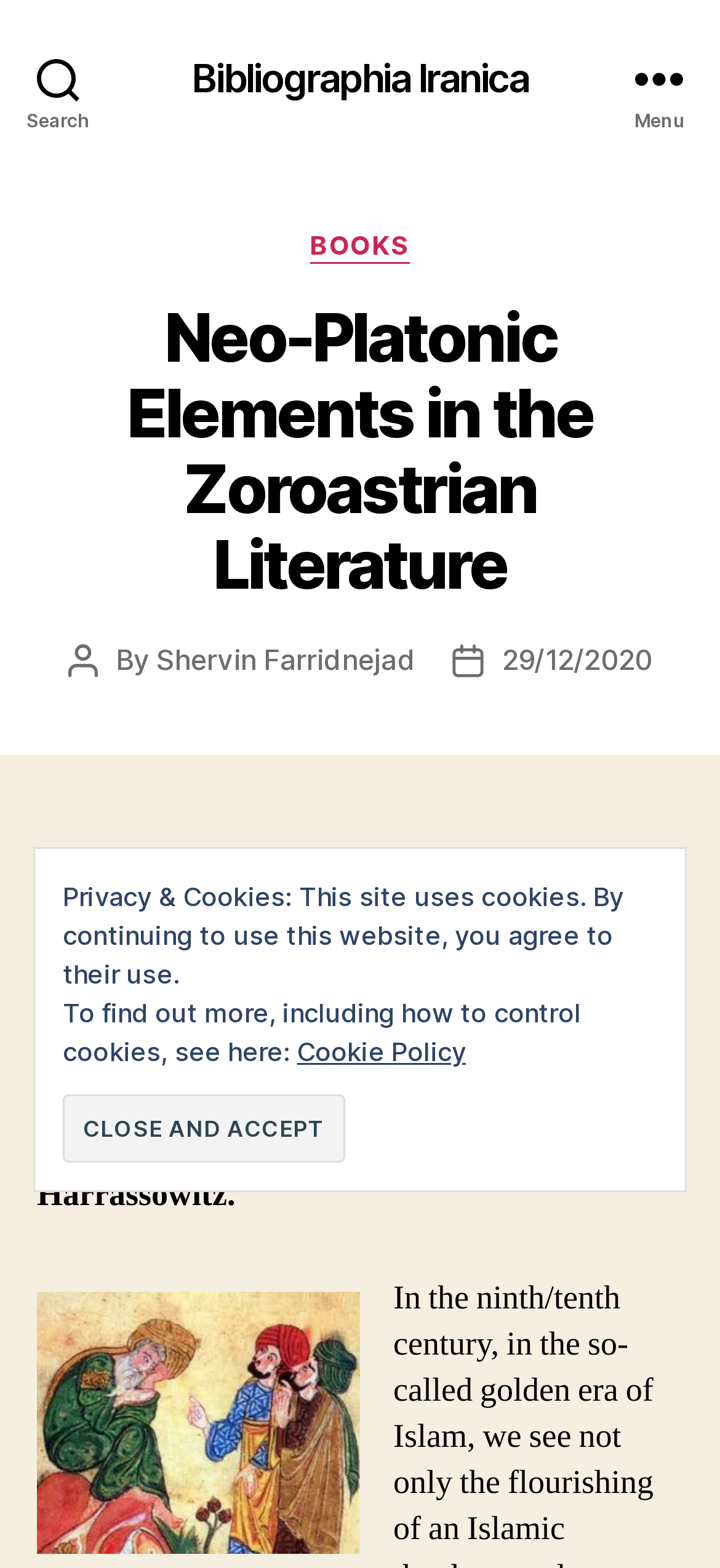Locate the bounding box coordinates of the area where you should click to accomplish the instruction: "Go to Bibliographia Iranica".

[0.266, 0.037, 0.734, 0.062]